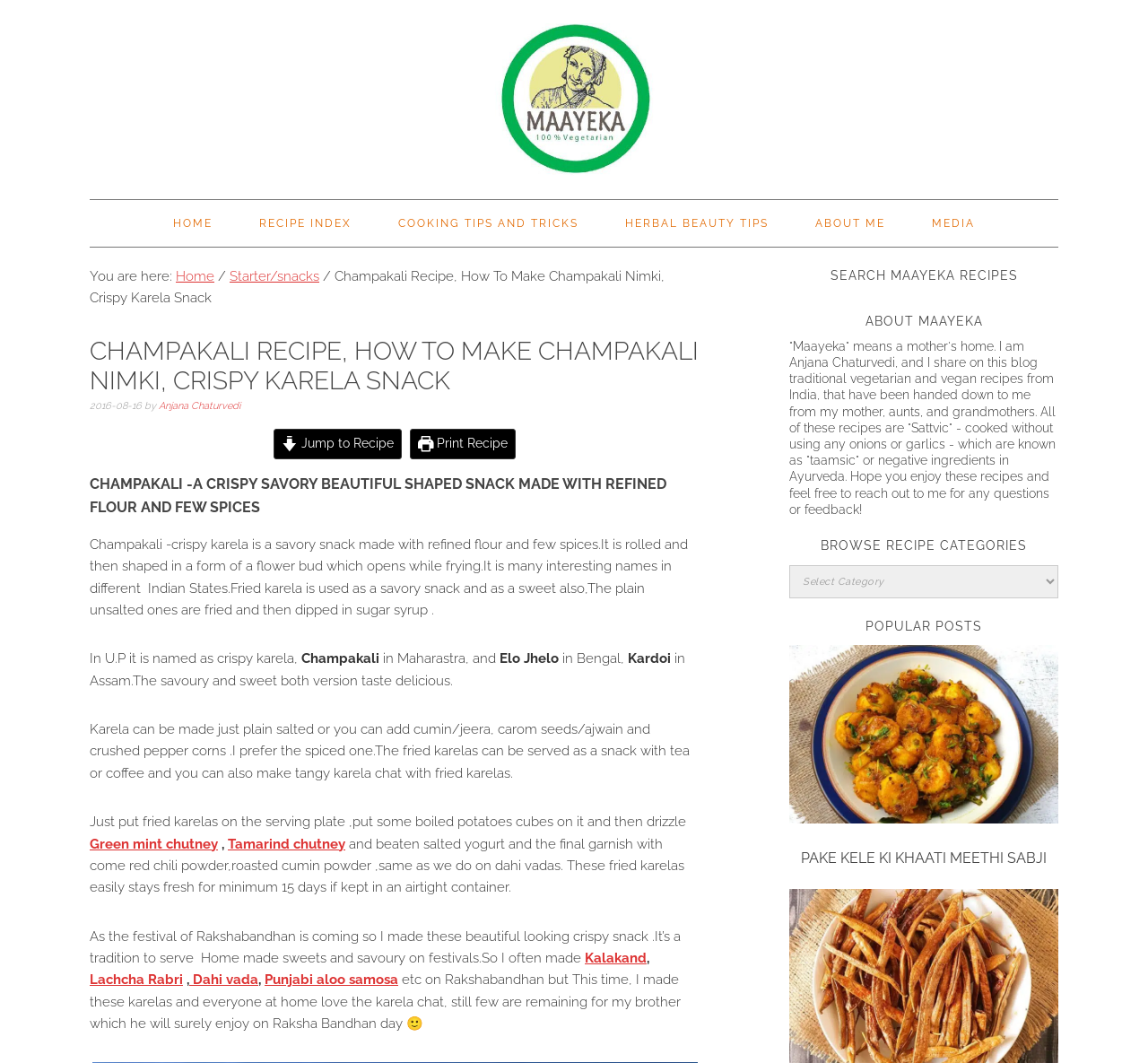Identify the bounding box coordinates necessary to click and complete the given instruction: "Read about the author".

[0.688, 0.294, 0.922, 0.31]